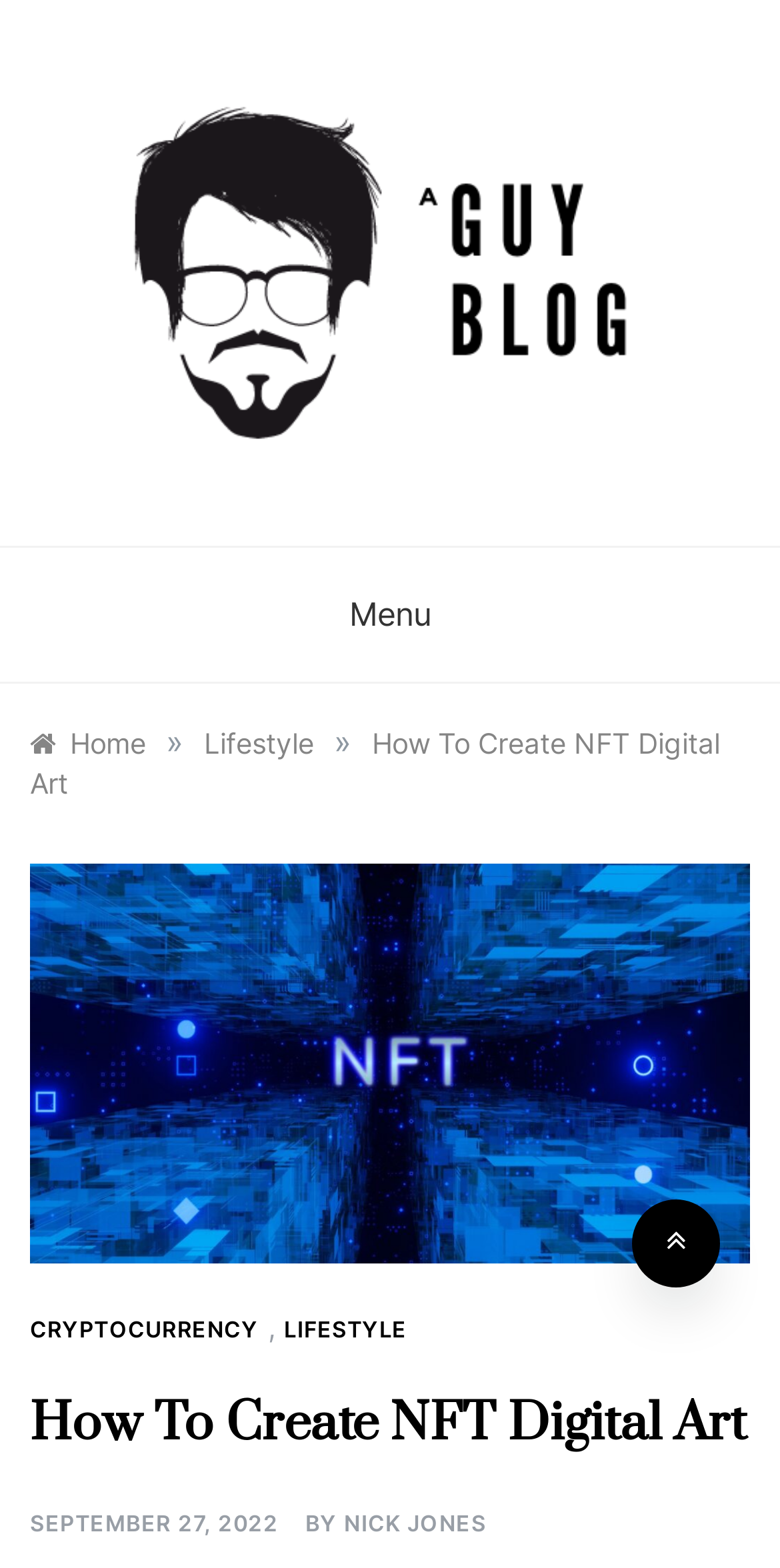What is the category of the article?
Please provide a single word or phrase as your answer based on the image.

LIFESTYLE